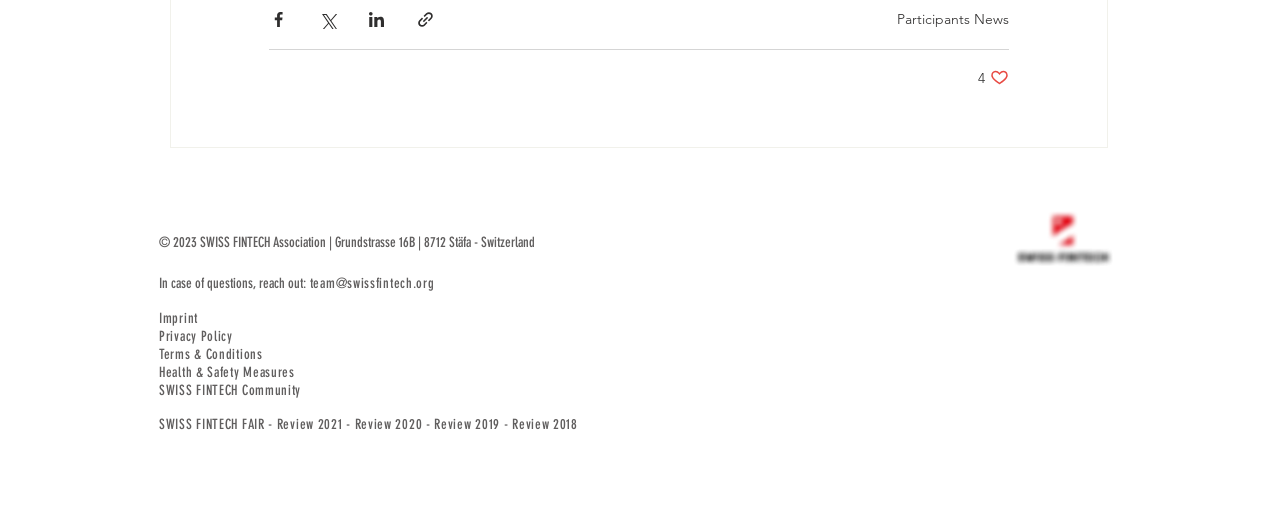How many review links are available for the SWISS FINTECH FAIR event?
Based on the image, answer the question with a single word or brief phrase.

4